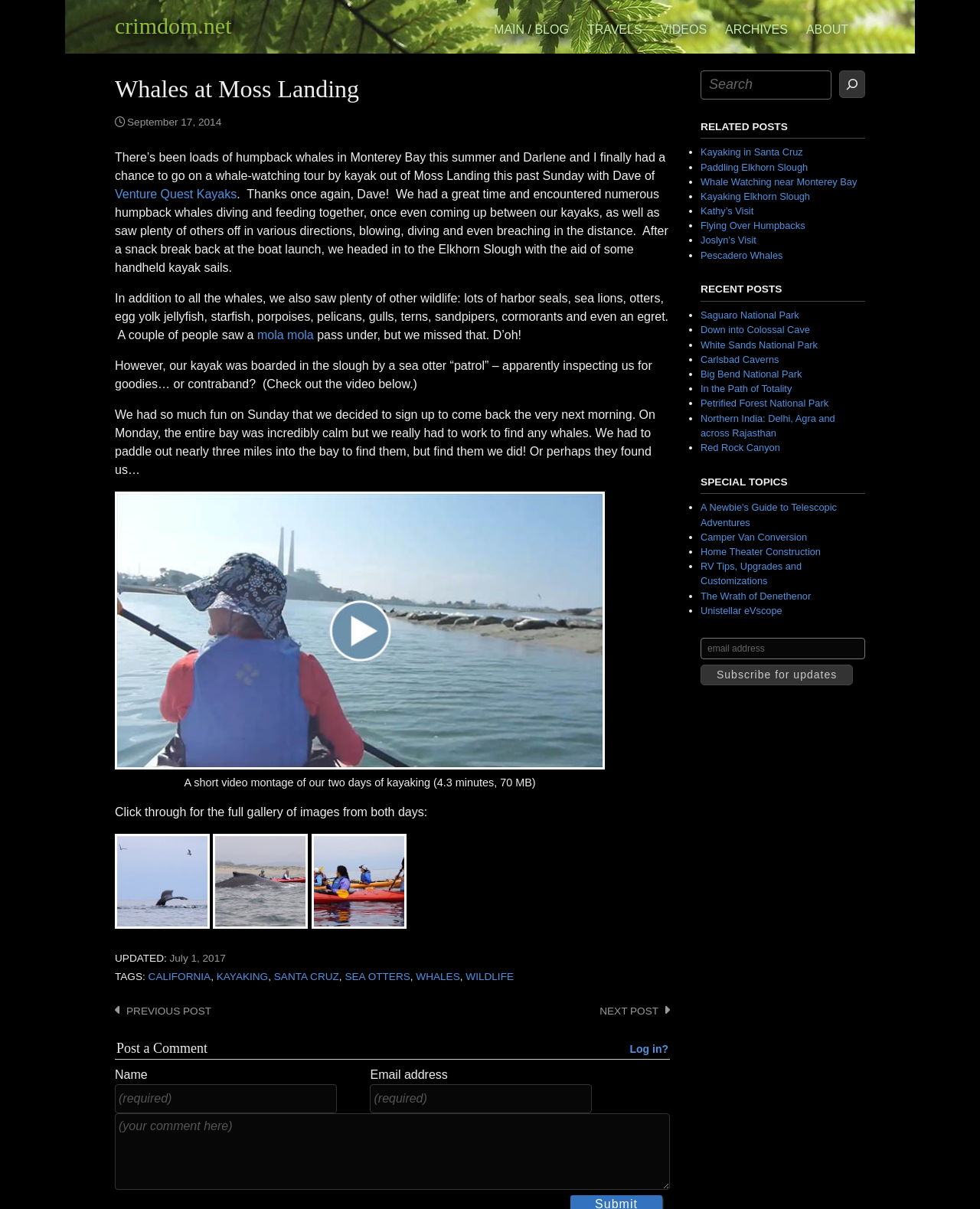Determine the coordinates of the bounding box for the clickable area needed to execute this instruction: "Click the 'MAIN / BLOG' link".

[0.495, 0.009, 0.59, 0.039]